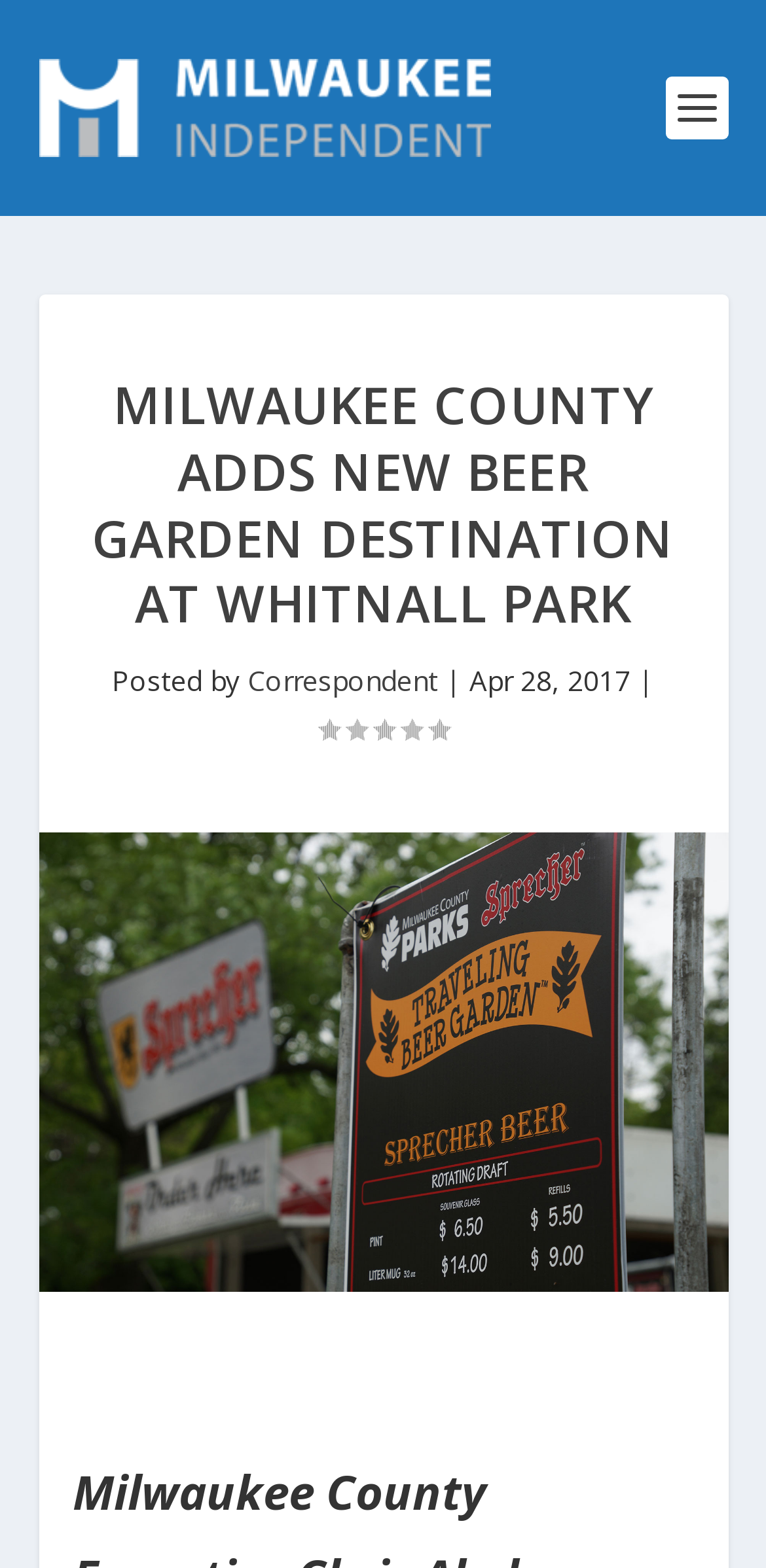When was the article published?
Please provide a comprehensive answer based on the information in the image.

I found the answer by looking at the text 'Apr 28, 2017' which is located near the author's name and the rating, suggesting that it is the publication date of the article.